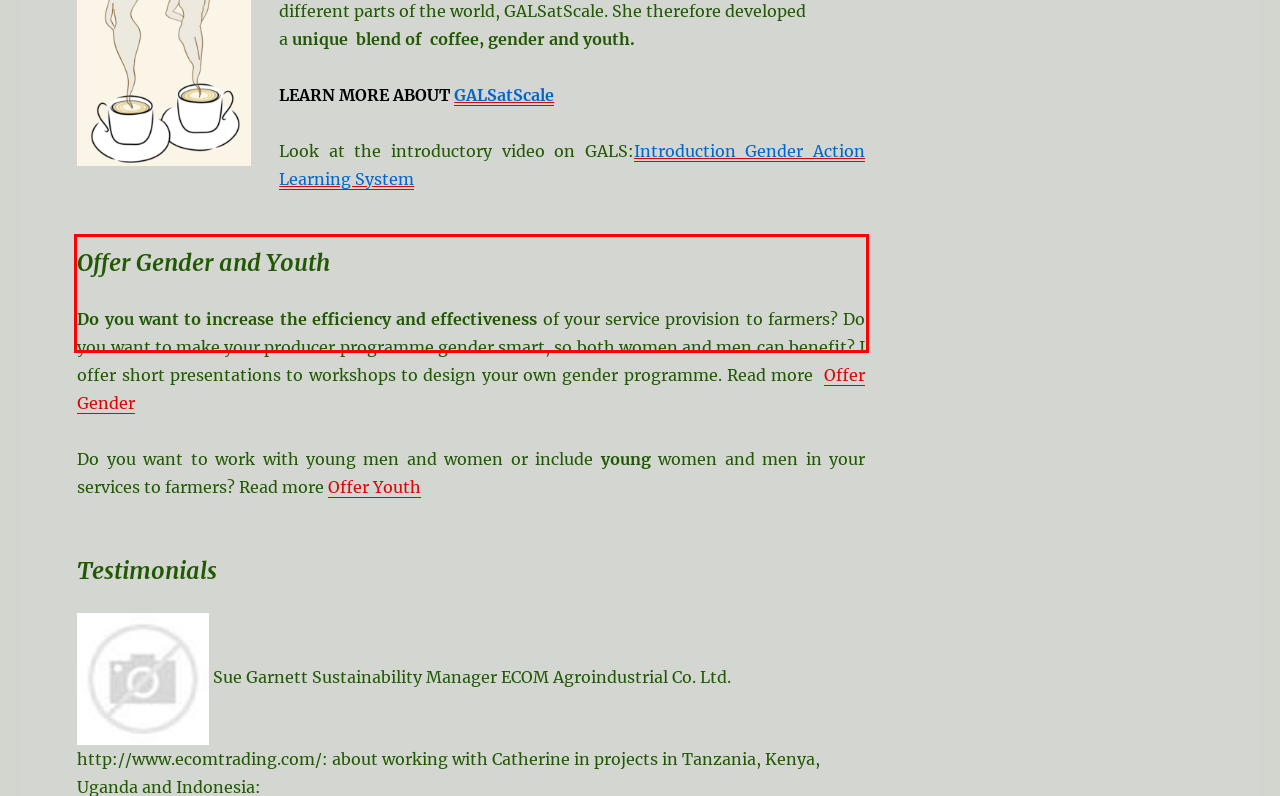Using OCR, extract the text content found within the red bounding box in the given webpage screenshot.

Do you want to increase the efficiency and effectiveness of your service provision to farmers? Do you want to make your producer programme gender smart, so both women and men can benefit? I offer short presentations to workshops to design your own gender programme. Read more Offer Gender